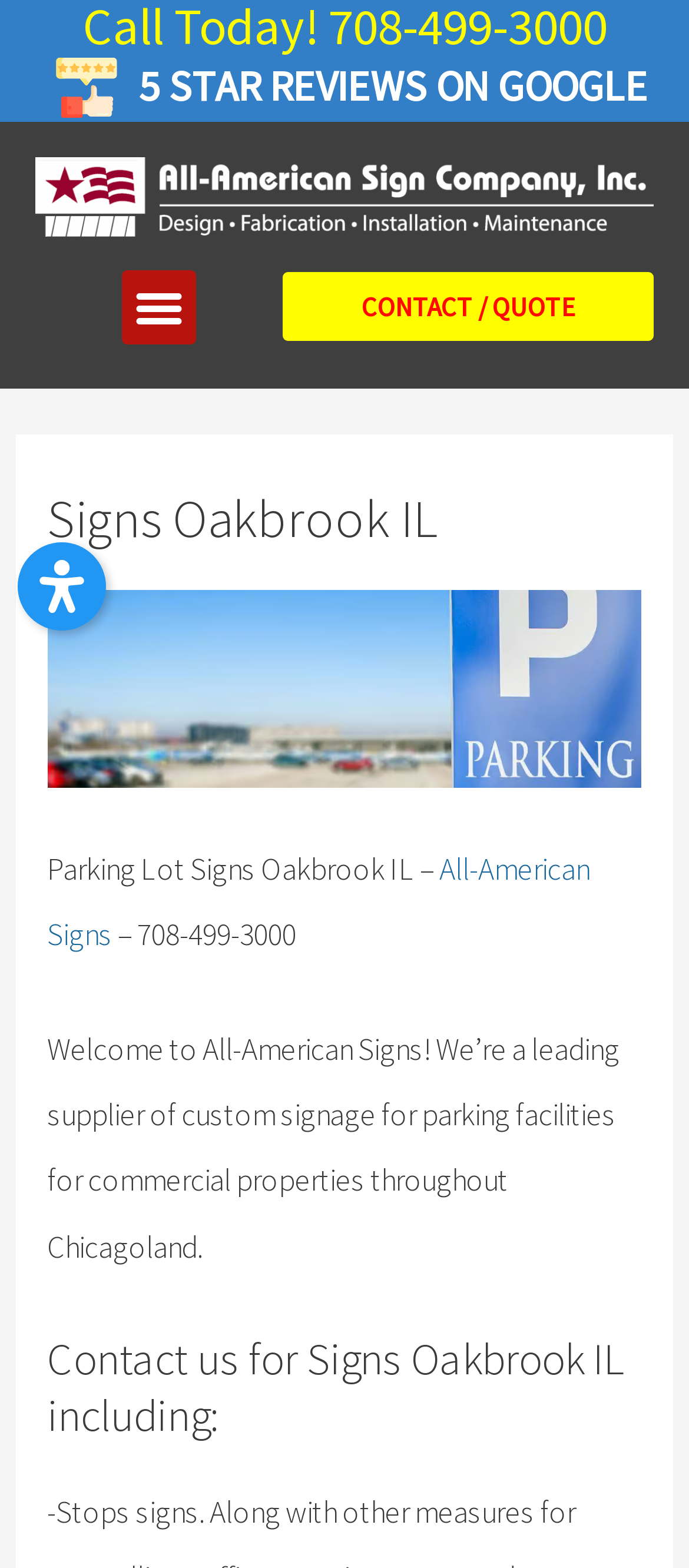Generate a thorough caption that explains the contents of the webpage.

Here is the detailed description of the webpage:

At the top of the page, there is a heading that reads "Call Today! 708-499-3000" followed by a link to "5 STAR REVIEWS ON GOOGLE" with a small image next to it. Below this, there is a link and a button labeled "Menu Toggle" that is not expanded.

On the right side of the page, there is a prominent link to "CONTACT / QUOTE" that stands out. When clicked, it reveals a section with a heading "Signs Oakbrook IL" and an image related to signs. Below this, there is a paragraph of text that reads "Parking Lot Signs Oakbrook IL –" followed by a link to "All-American Signs" and a phone number "708-499-3000". This is followed by a longer paragraph of text that welcomes users to All-American Signs and describes their services.

Further down, there is another heading that reads "Contact us for Signs Oakbrook IL including:" which suggests that there may be more information or options available below. On the left side of the page, there is a small image labeled "Open Accessibility Panel".